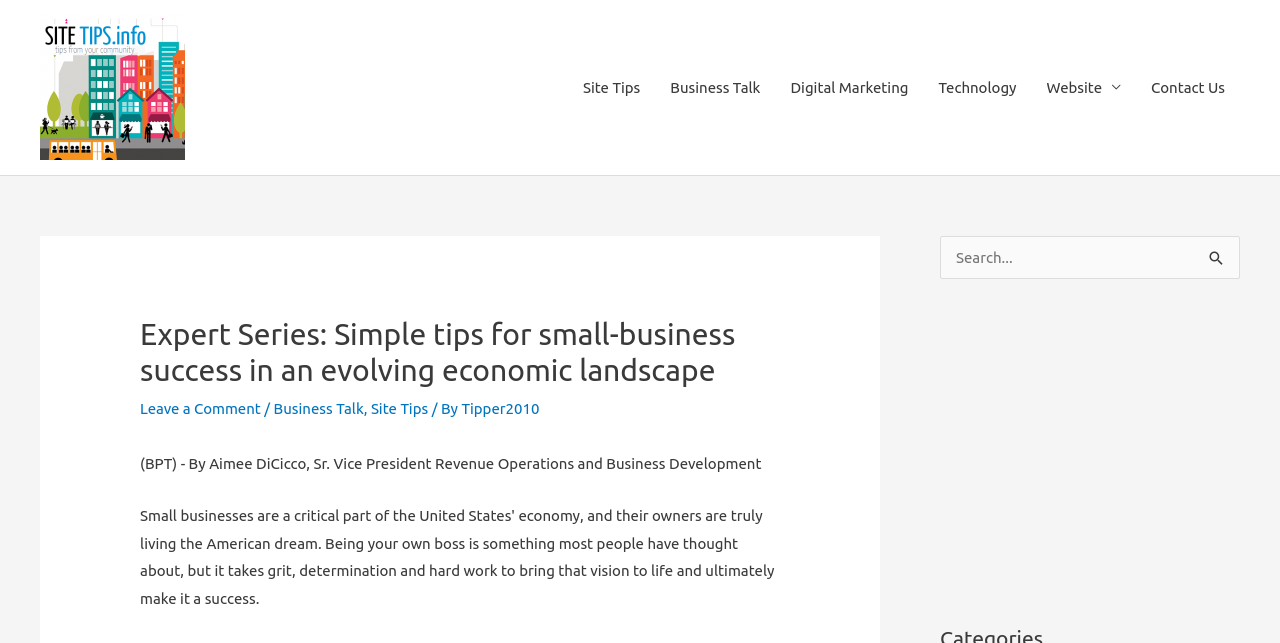Can you provide the bounding box coordinates for the element that should be clicked to implement the instruction: "Leave a comment"?

[0.109, 0.622, 0.204, 0.649]